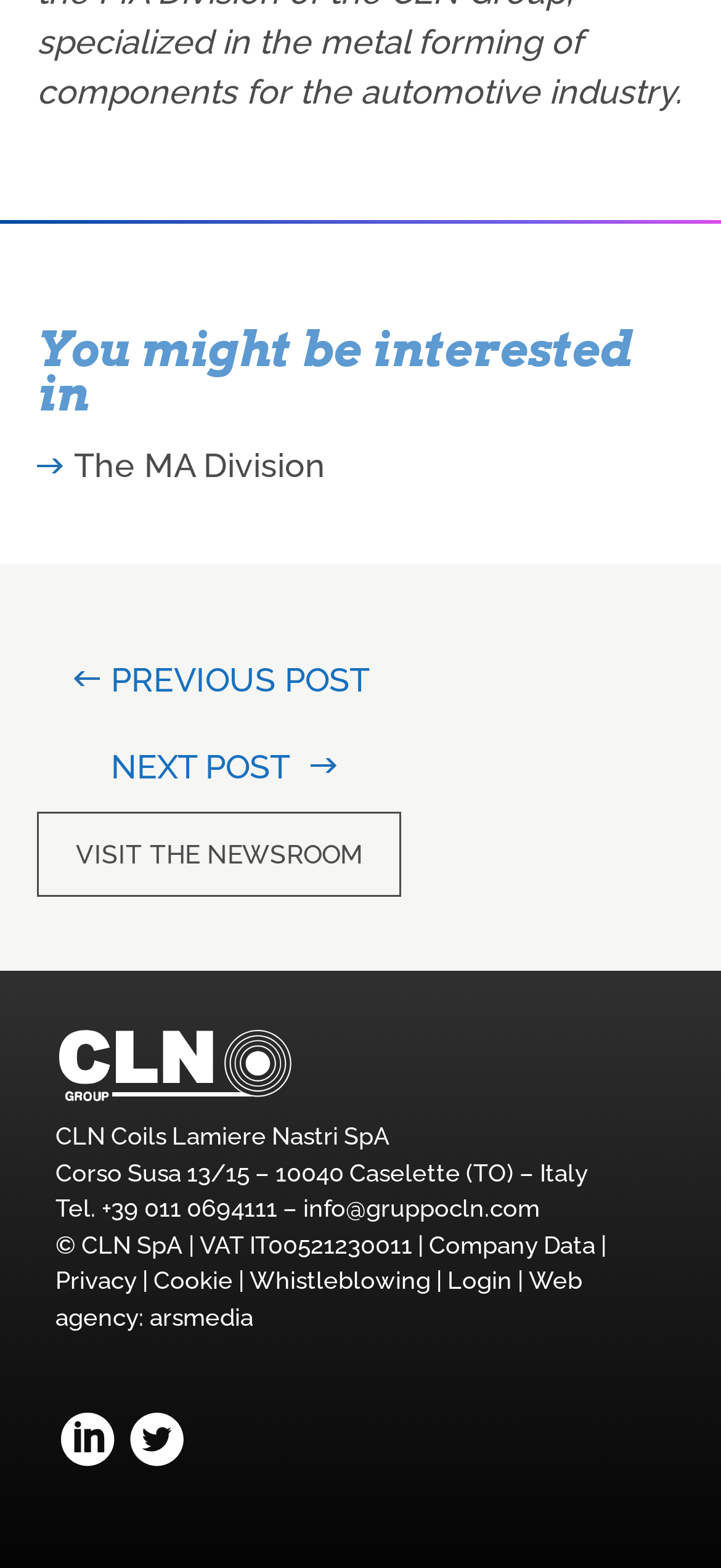Using the webpage screenshot, locate the HTML element that fits the following description and provide its bounding box: "alt="Follow us on Twitter"".

[0.174, 0.926, 0.264, 0.943]